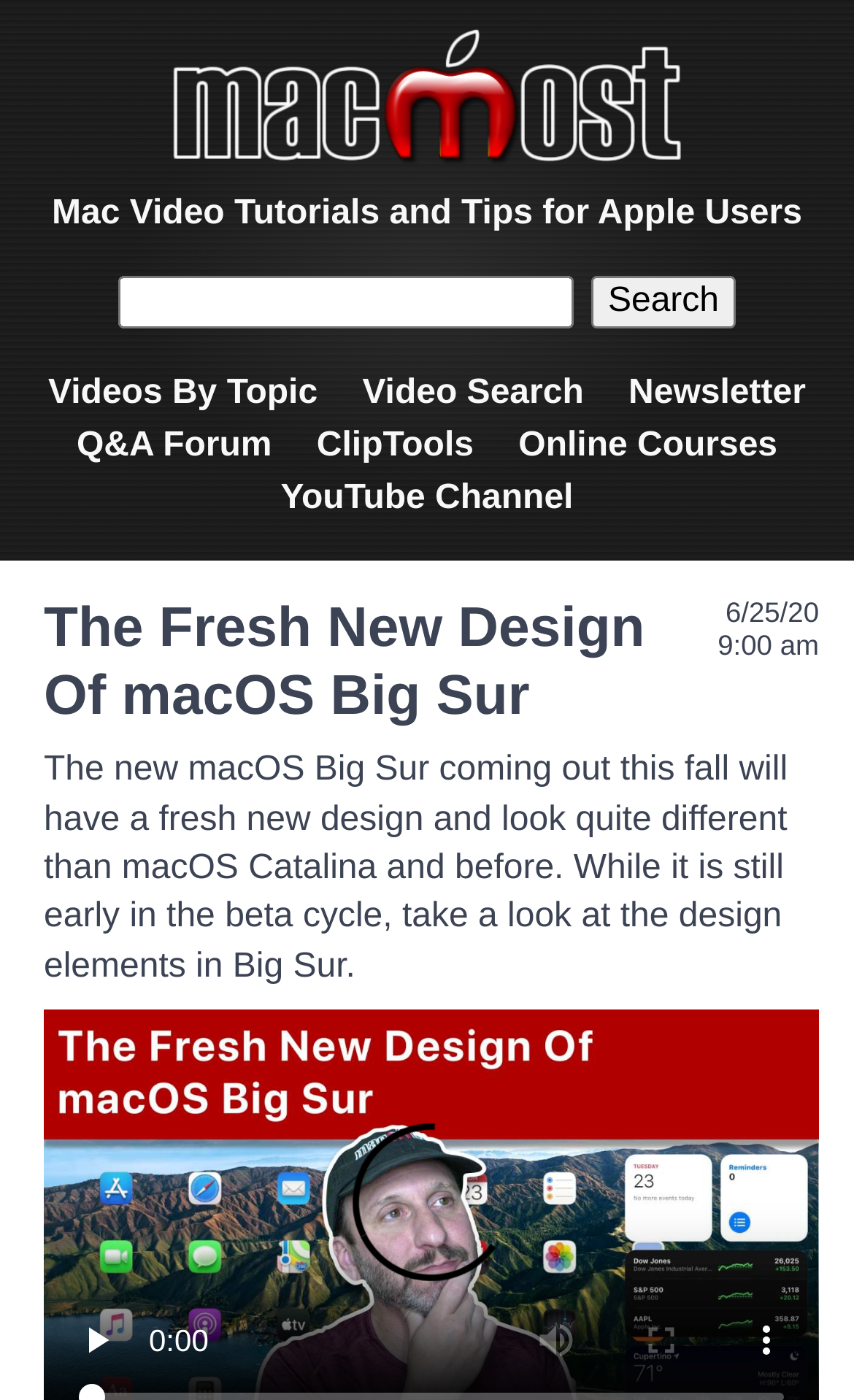Find the bounding box coordinates for the area that should be clicked to accomplish the instruction: "explore well-being and happiness".

None